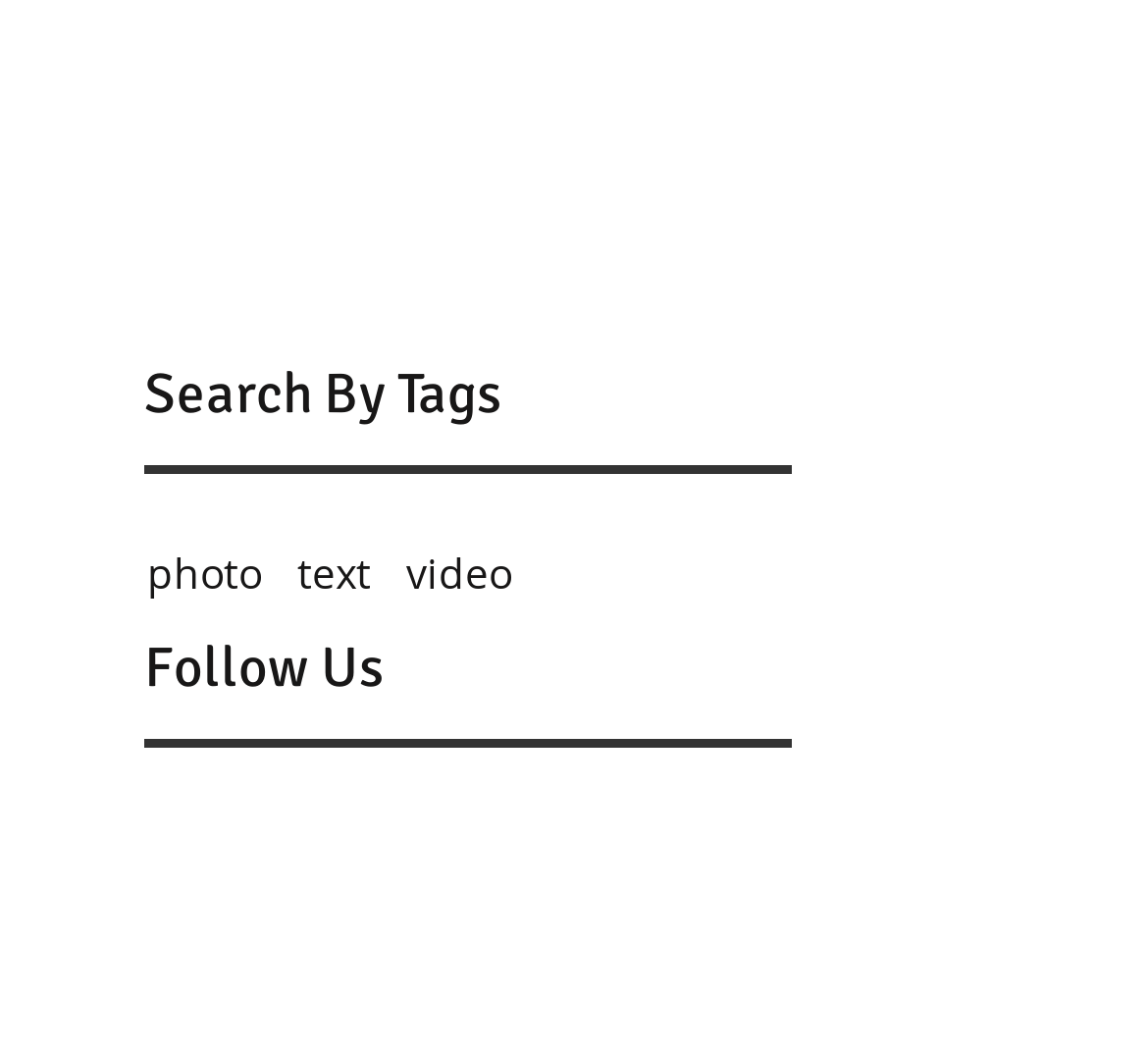Using the description "aria-label="Facebook - Black Circle"", locate and provide the bounding box of the UI element.

[0.236, 0.901, 0.326, 1.0]